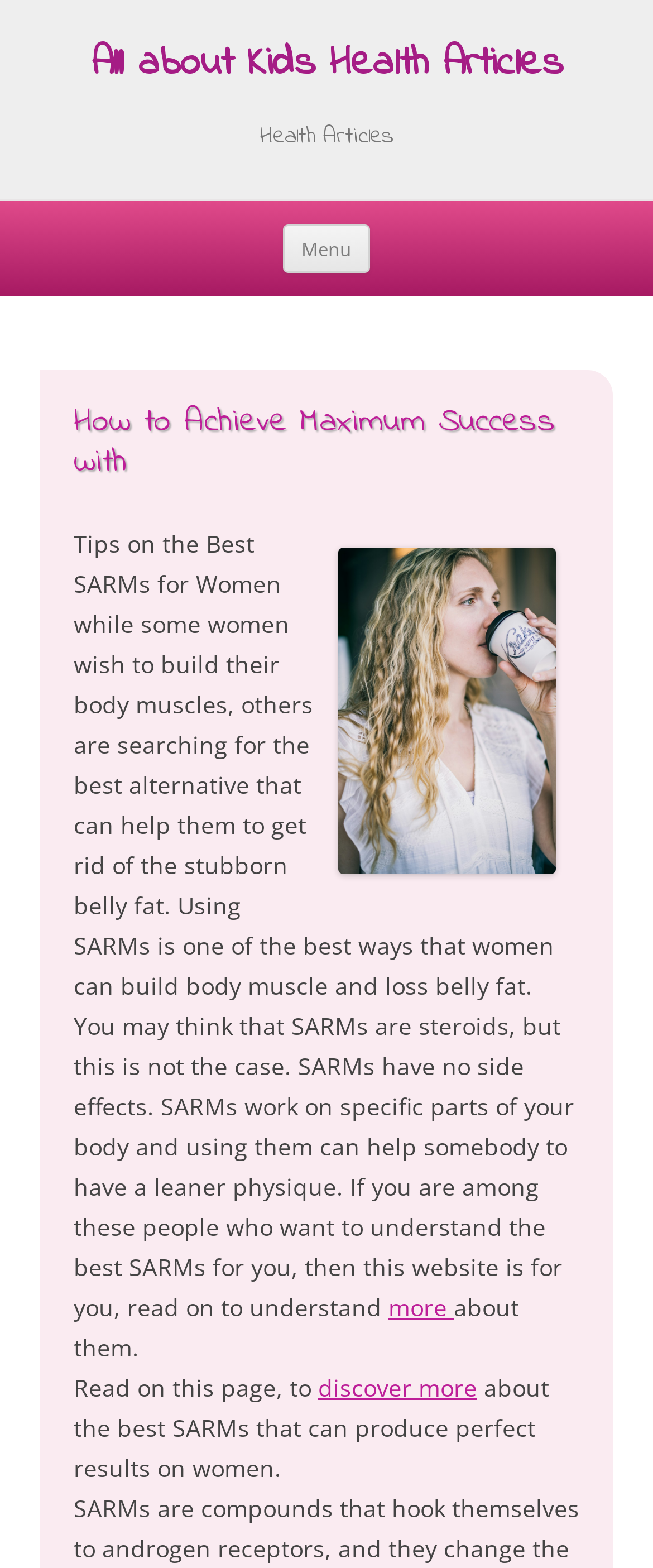Please answer the following question using a single word or phrase: 
What is the benefit of using SARMs?

No side effects